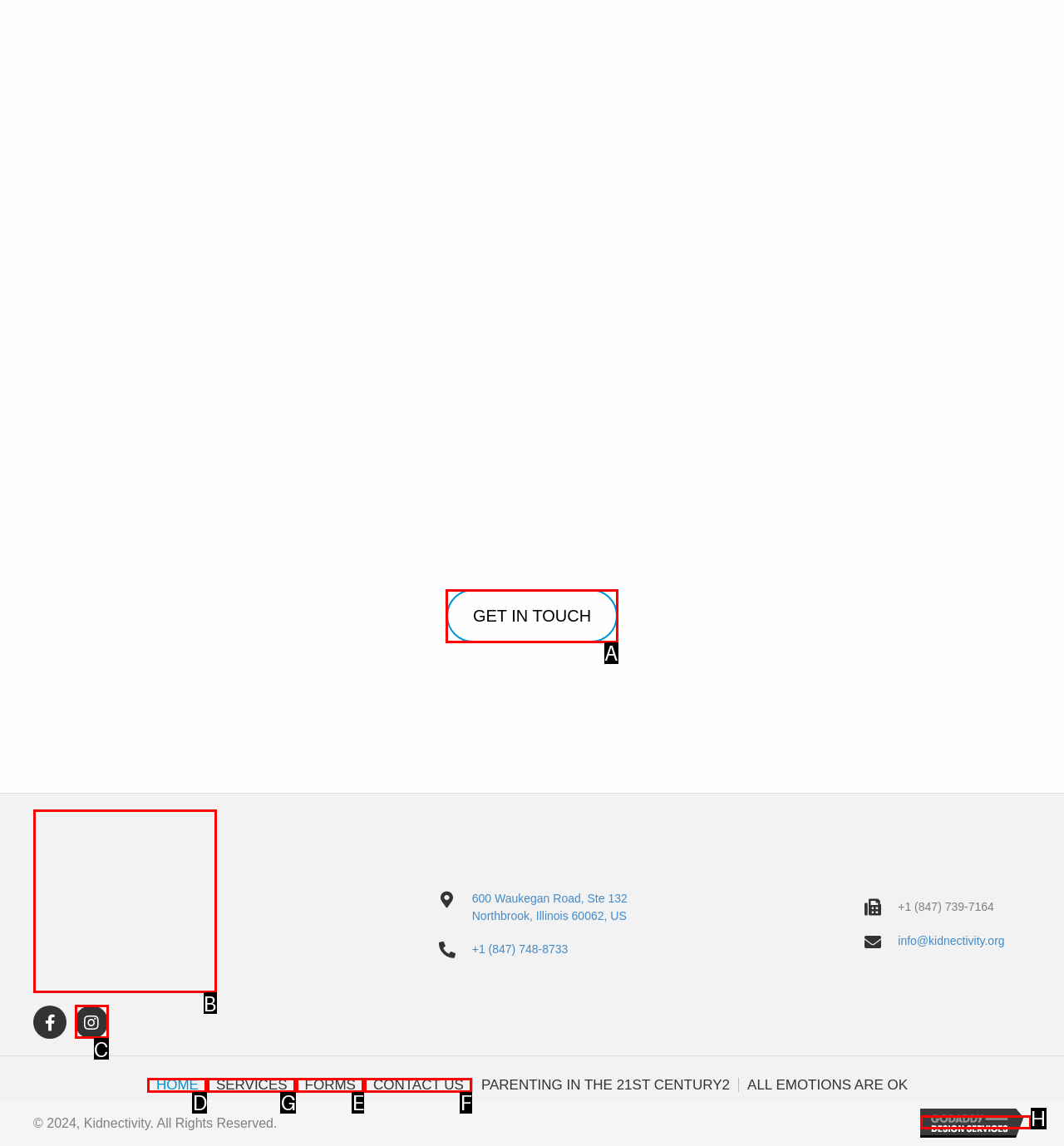Select the correct HTML element to complete the following task: View the 'SERVICES' page
Provide the letter of the choice directly from the given options.

G